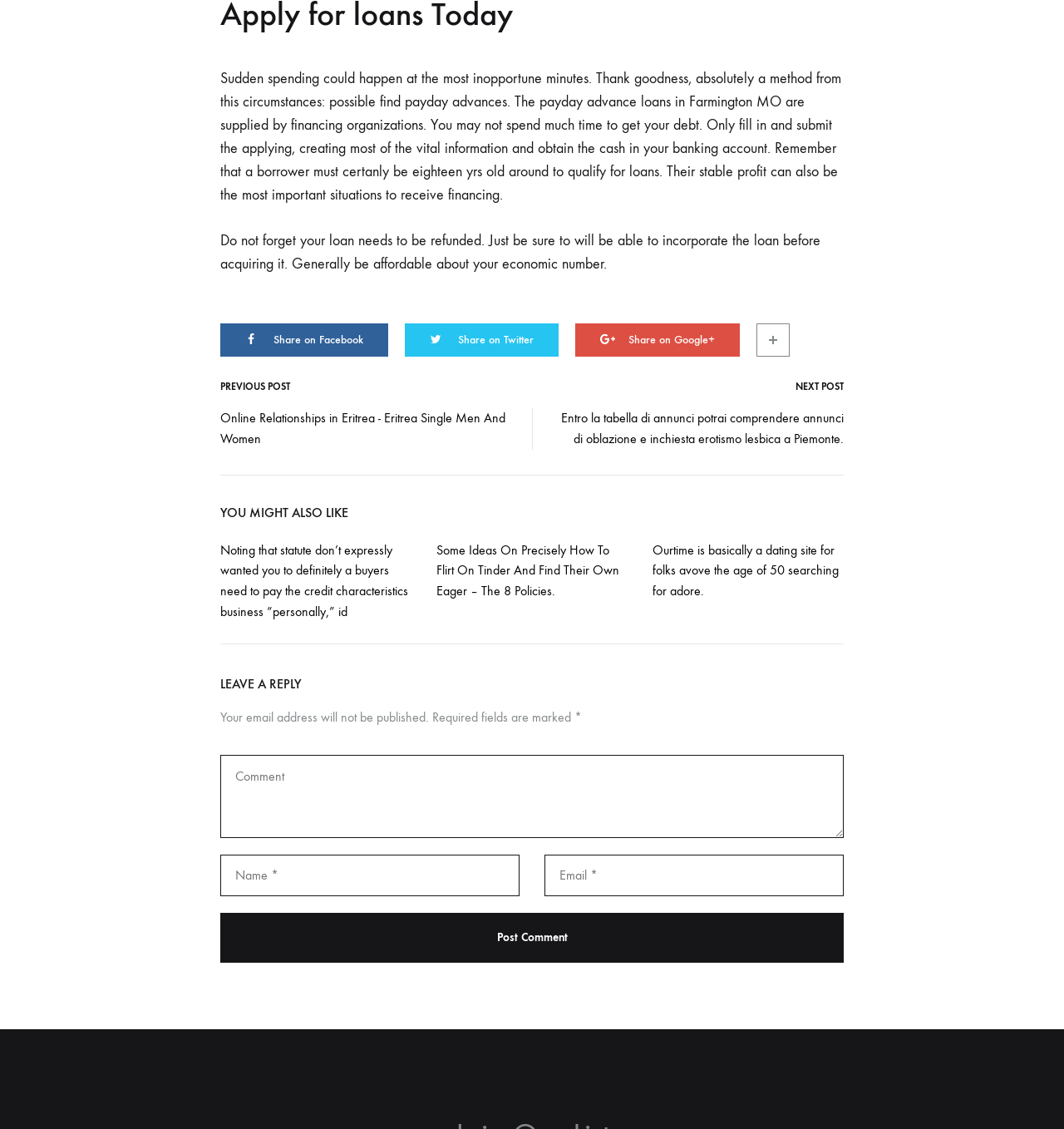Please identify the bounding box coordinates of where to click in order to follow the instruction: "Post a comment".

[0.207, 0.808, 0.793, 0.853]